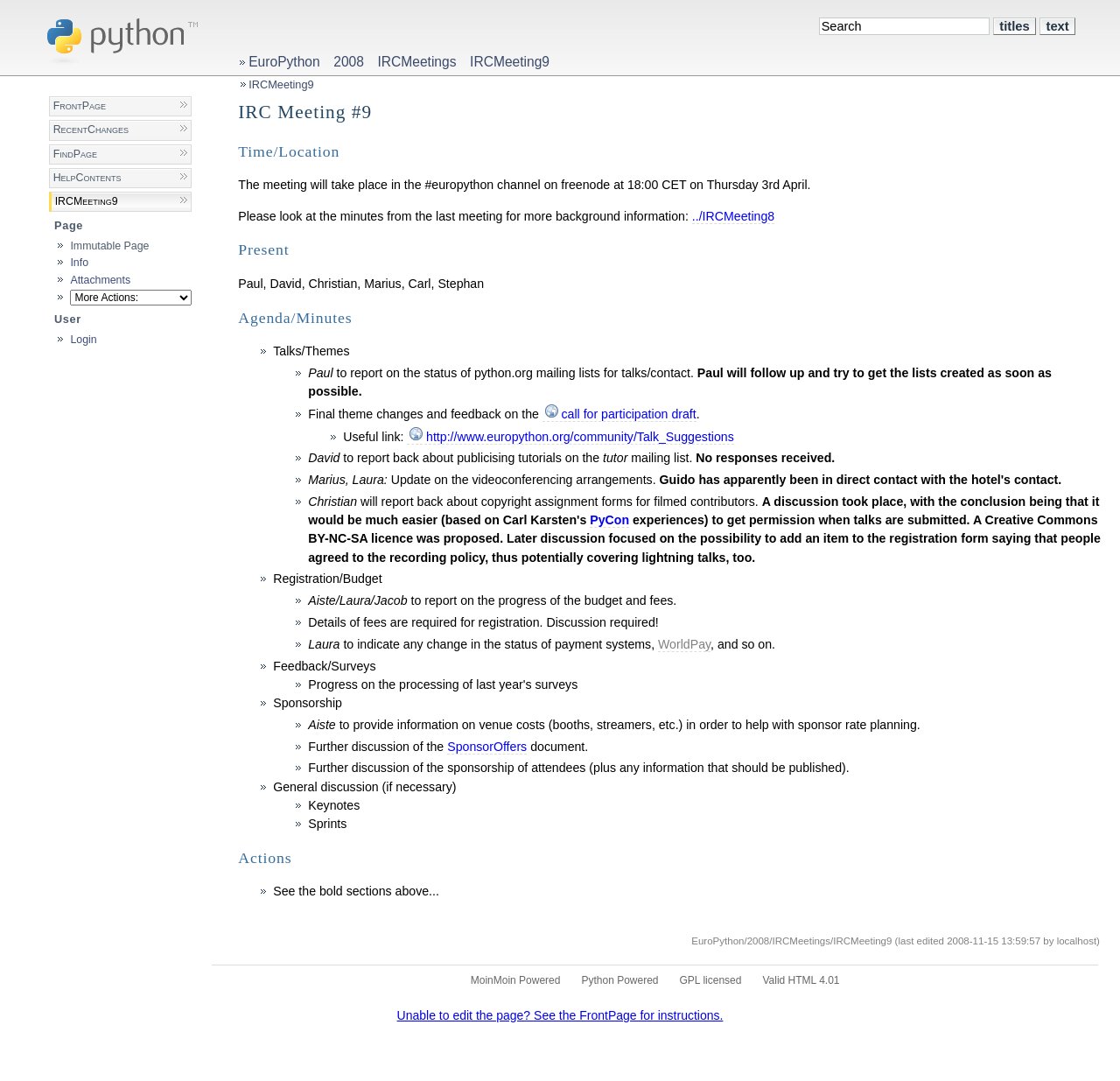Provide the bounding box coordinates for the UI element that is described by this text: "input value="Search" alt="Search" name="value"". The coordinates should be in the form of four float numbers between 0 and 1: [left, top, right, bottom].

[0.731, 0.016, 0.883, 0.032]